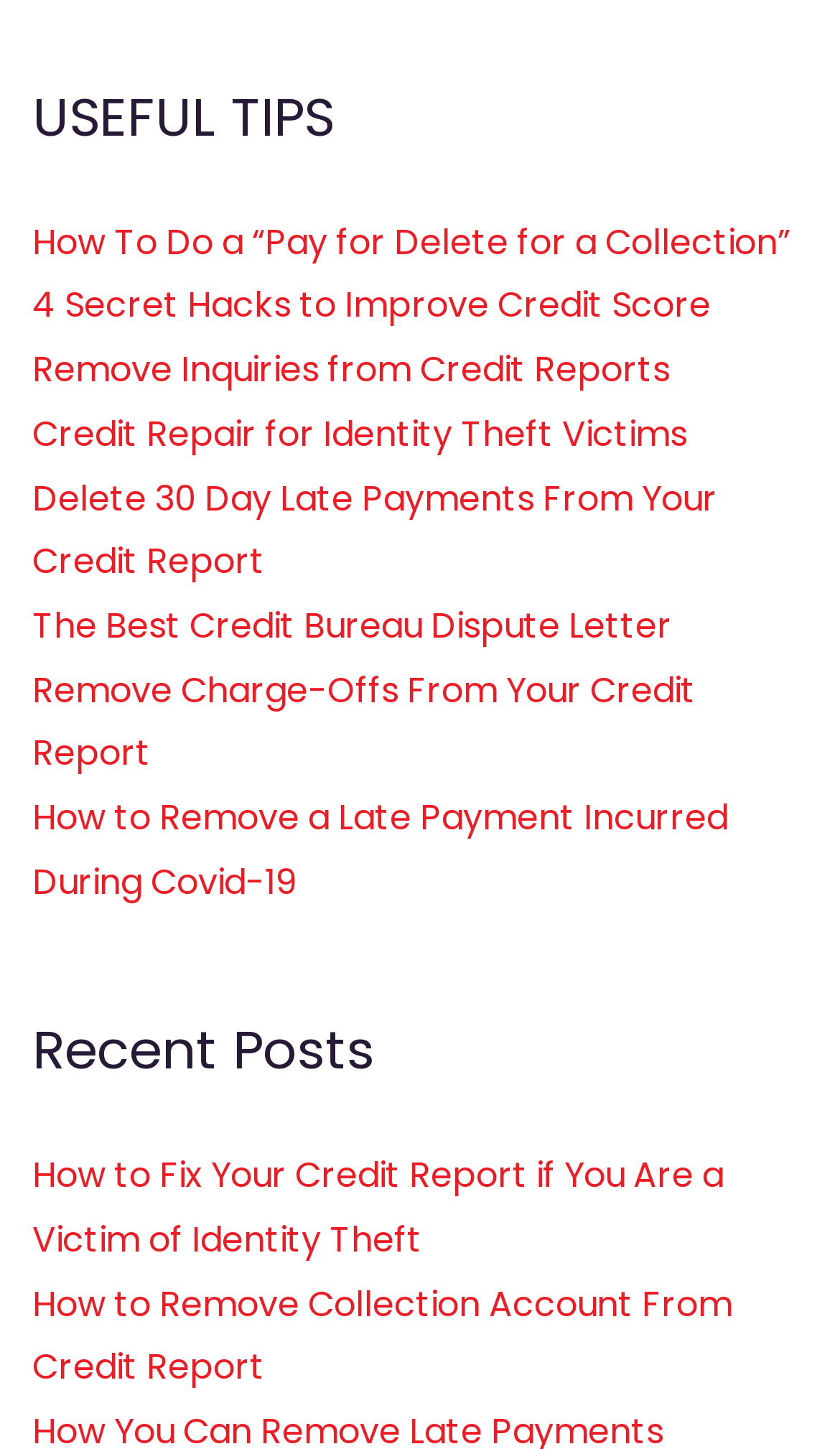Kindly provide the bounding box coordinates of the section you need to click on to fulfill the given instruction: "Click on 'How To Do a “Pay for Delete for a Collection”'".

[0.038, 0.15, 0.941, 0.184]